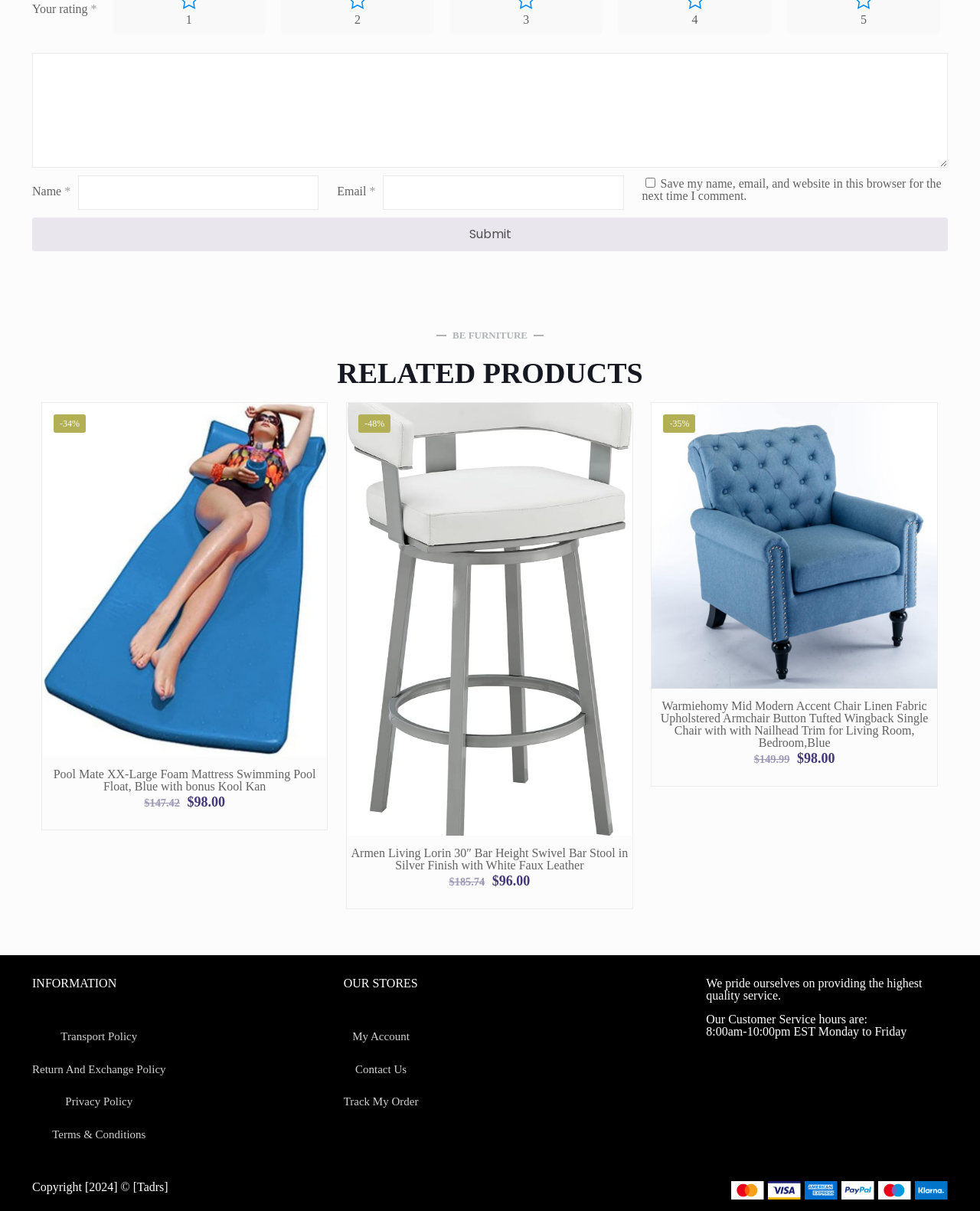Show the bounding box coordinates for the element that needs to be clicked to execute the following instruction: "Read the review written on 30 March 2023". Provide the coordinates in the form of four float numbers between 0 and 1, i.e., [left, top, right, bottom].

None